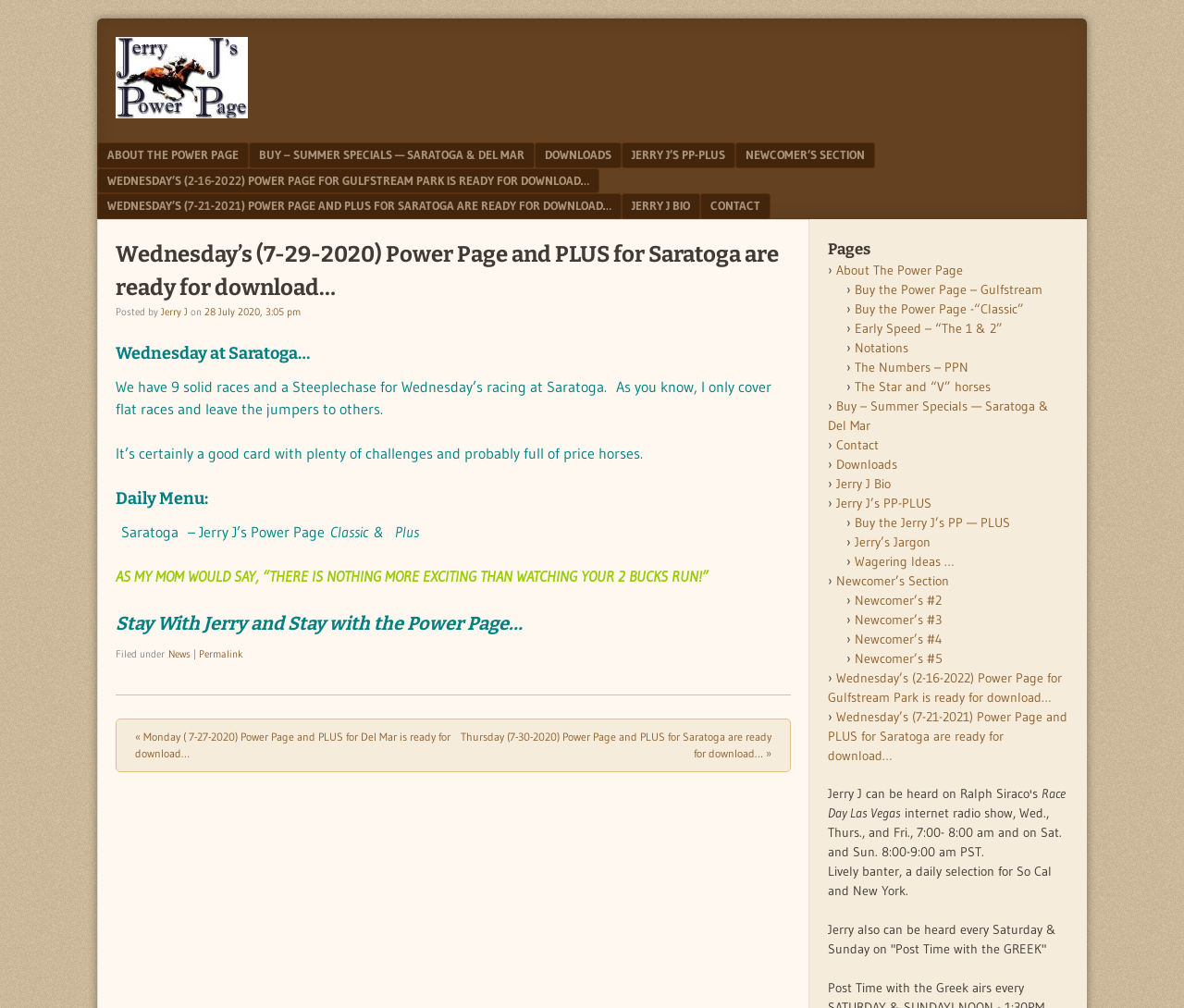Find the bounding box coordinates for the UI element whose description is: "Notations". The coordinates should be four float numbers between 0 and 1, in the format [left, top, right, bottom].

[0.722, 0.336, 0.767, 0.353]